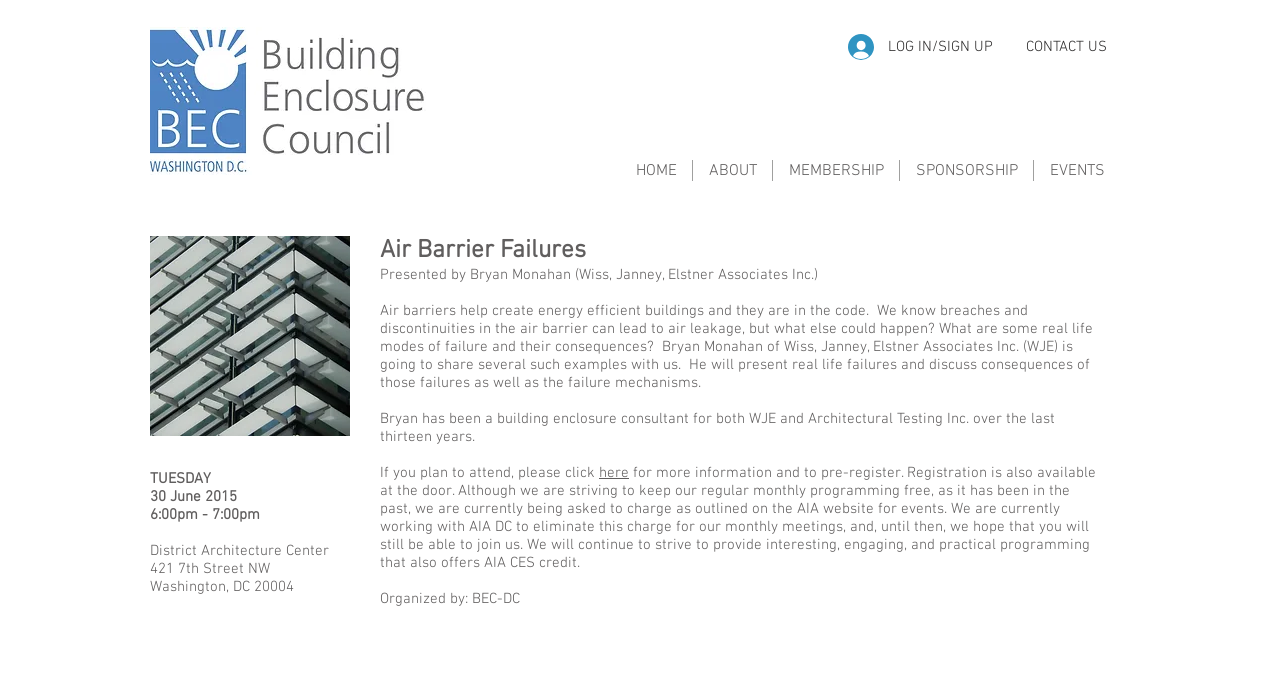Describe all visible elements and their arrangement on the webpage.

The webpage appears to be an event page for a seminar titled "Air Barrier Failures" scheduled for June 30, 2015. At the top left corner, there is a link, and next to it, a "LOG IN/SIGN UP" button with a small image beside it. On the right side of the top section, there is a "CONTACT US" button.

Below the top section, there is a navigation menu with links to "HOME", "ABOUT", "MEMBERSHIP", "SPONSORSHIP", and "EVENTS". 

The main content of the page is divided into two sections. On the left side, there are several headings that provide details about the event, including the date, time, location, and title. On the right side, there is a description of the event, including the presenter's bio and a brief summary of the topic. The presenter, Bryan Monahan, will discuss real-life examples of air barrier failures and their consequences.

Below the event description, there is a call to action to register for the event, with a link to click for more information and to pre-register. The page also mentions that registration is available at the door and provides information about the event's organizers, BEC-DC.